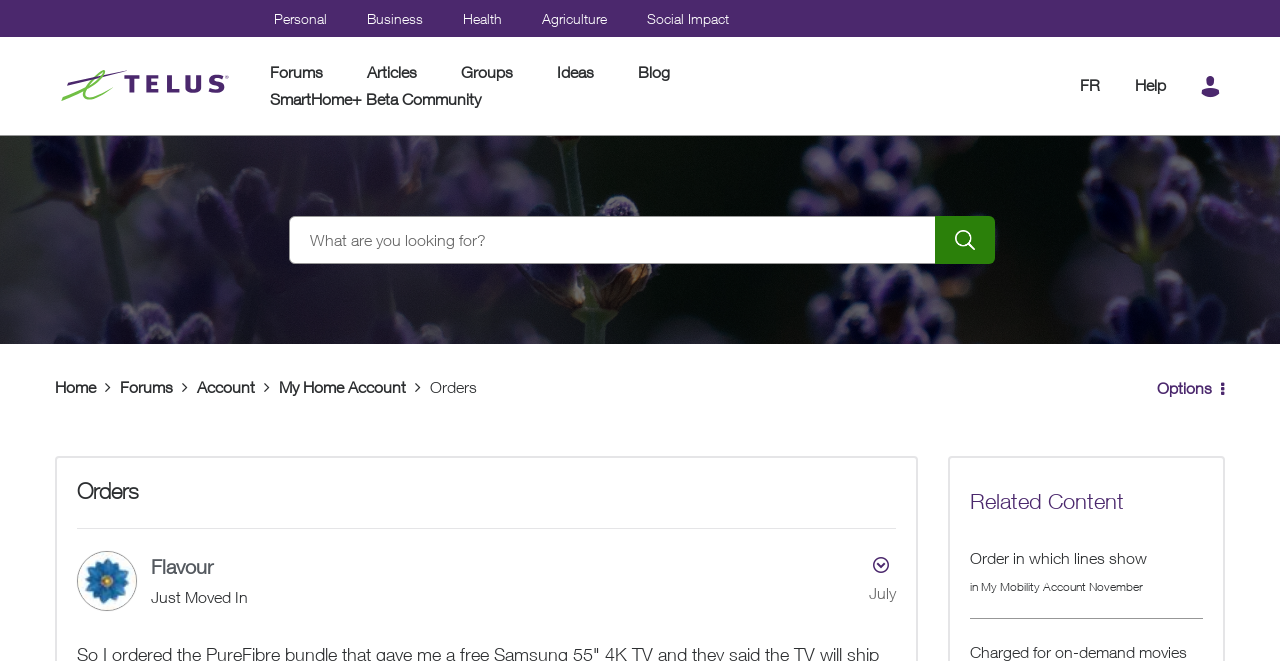What is the date format used on the webpage?
Look at the screenshot and give a one-word or phrase answer.

Month-Day-Year